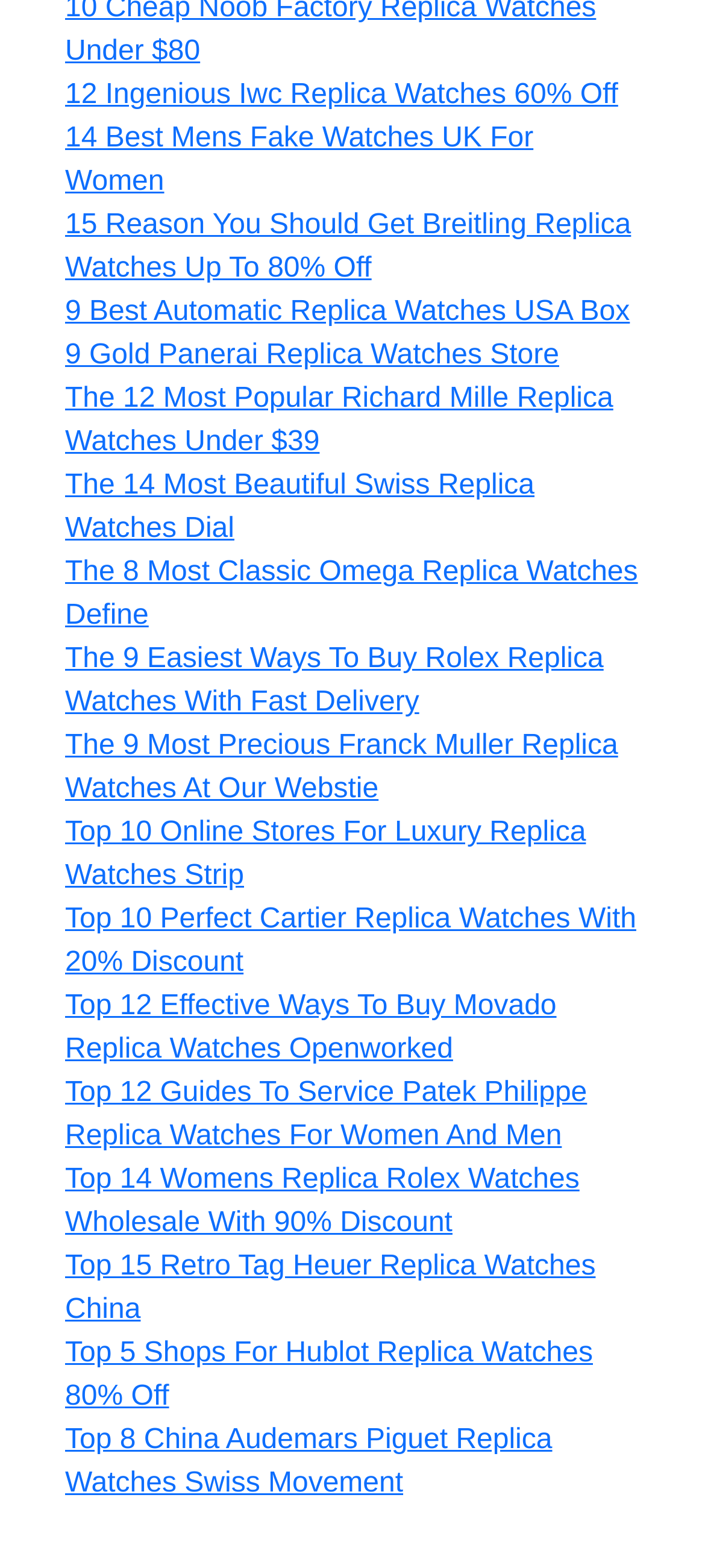What is the common theme among the links?
Refer to the image and provide a concise answer in one word or phrase.

Replica watches